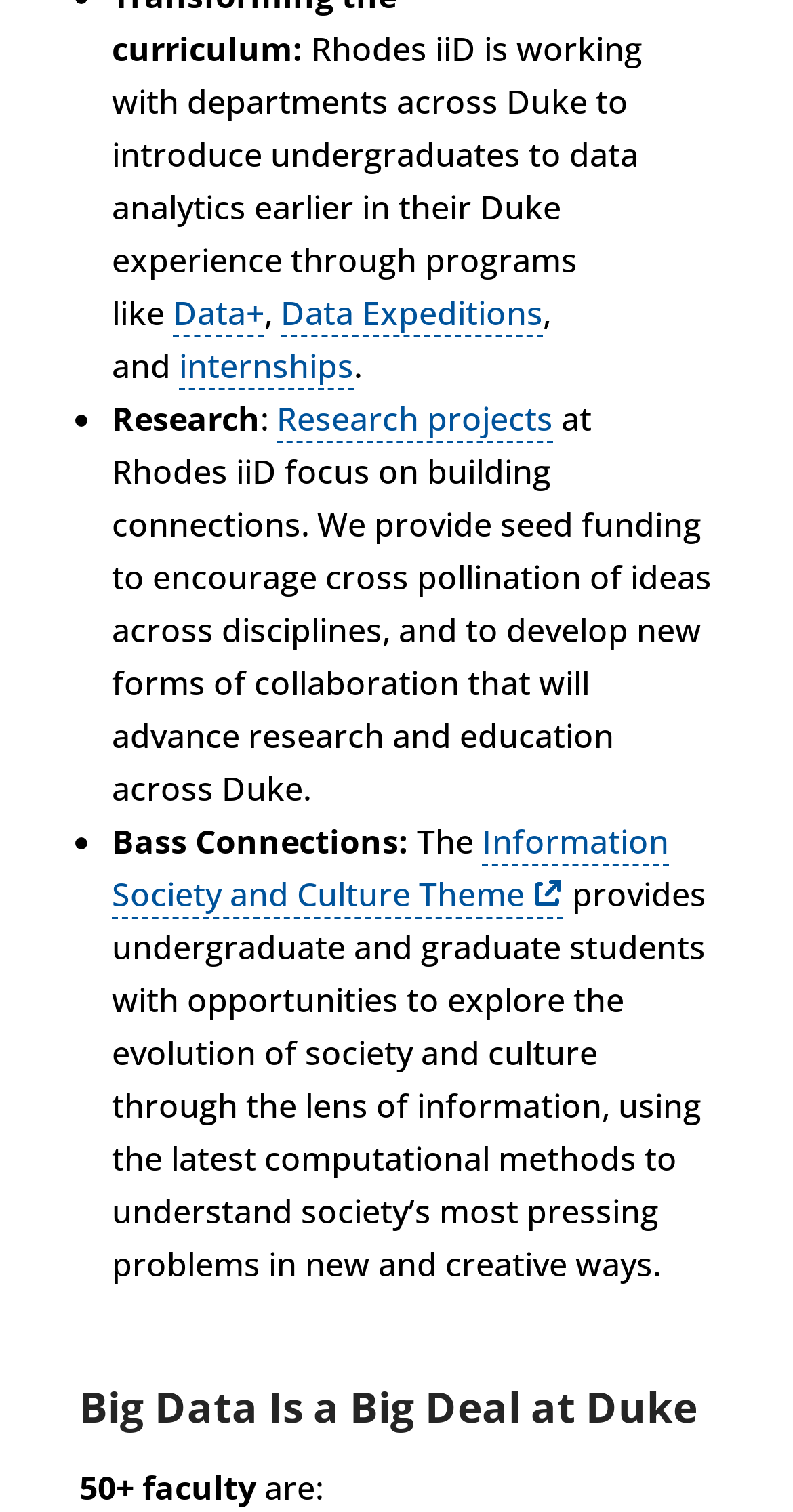Can you give a detailed response to the following question using the information from the image? How many faculty are involved in this initiative?

The text '50+ faculty are:' at the bottom of the webpage indicates that more than 50 faculty are involved in this initiative.